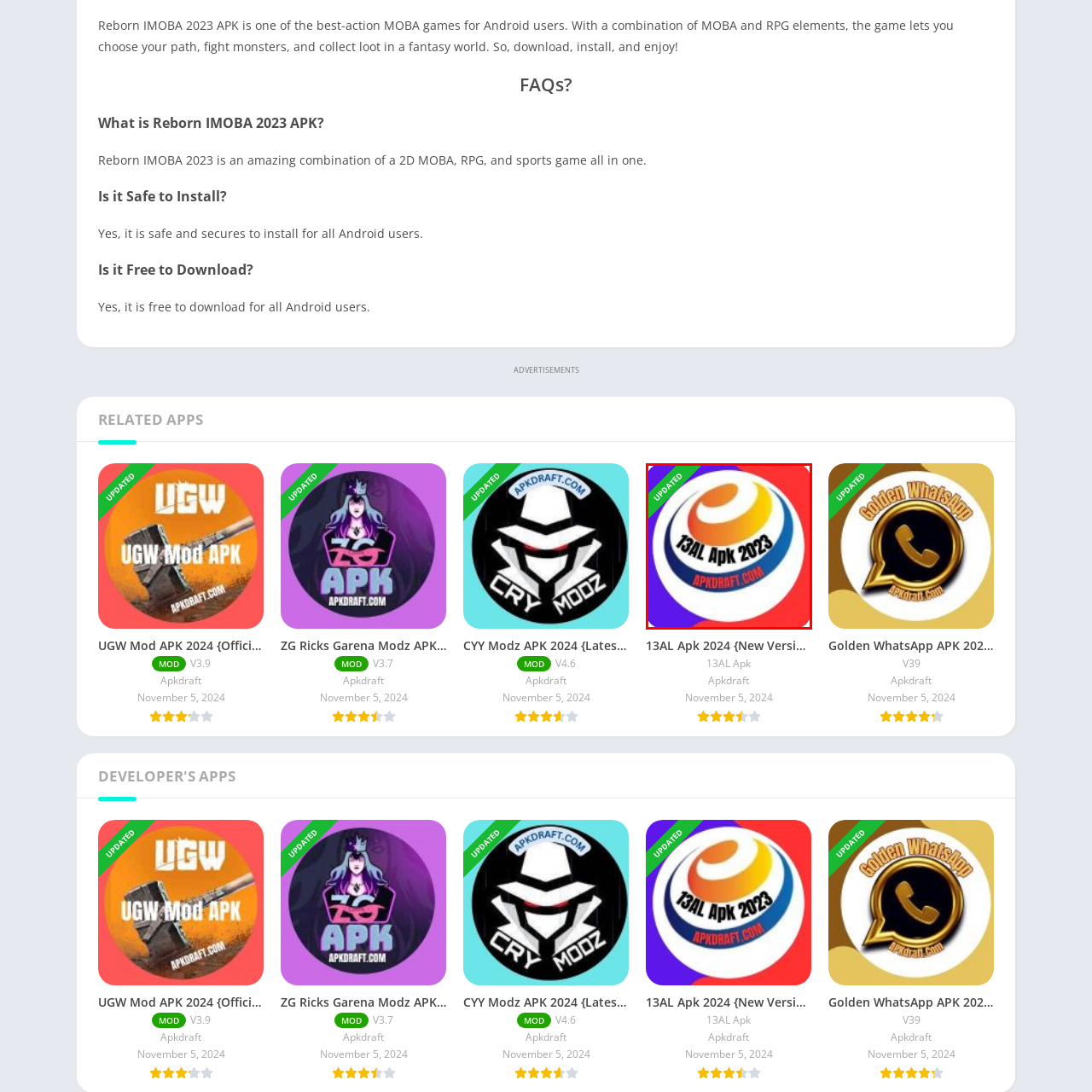Inspect the area enclosed by the red box and reply to the question using only one word or a short phrase: 
What is the source of the APK file?

apkdraft.com